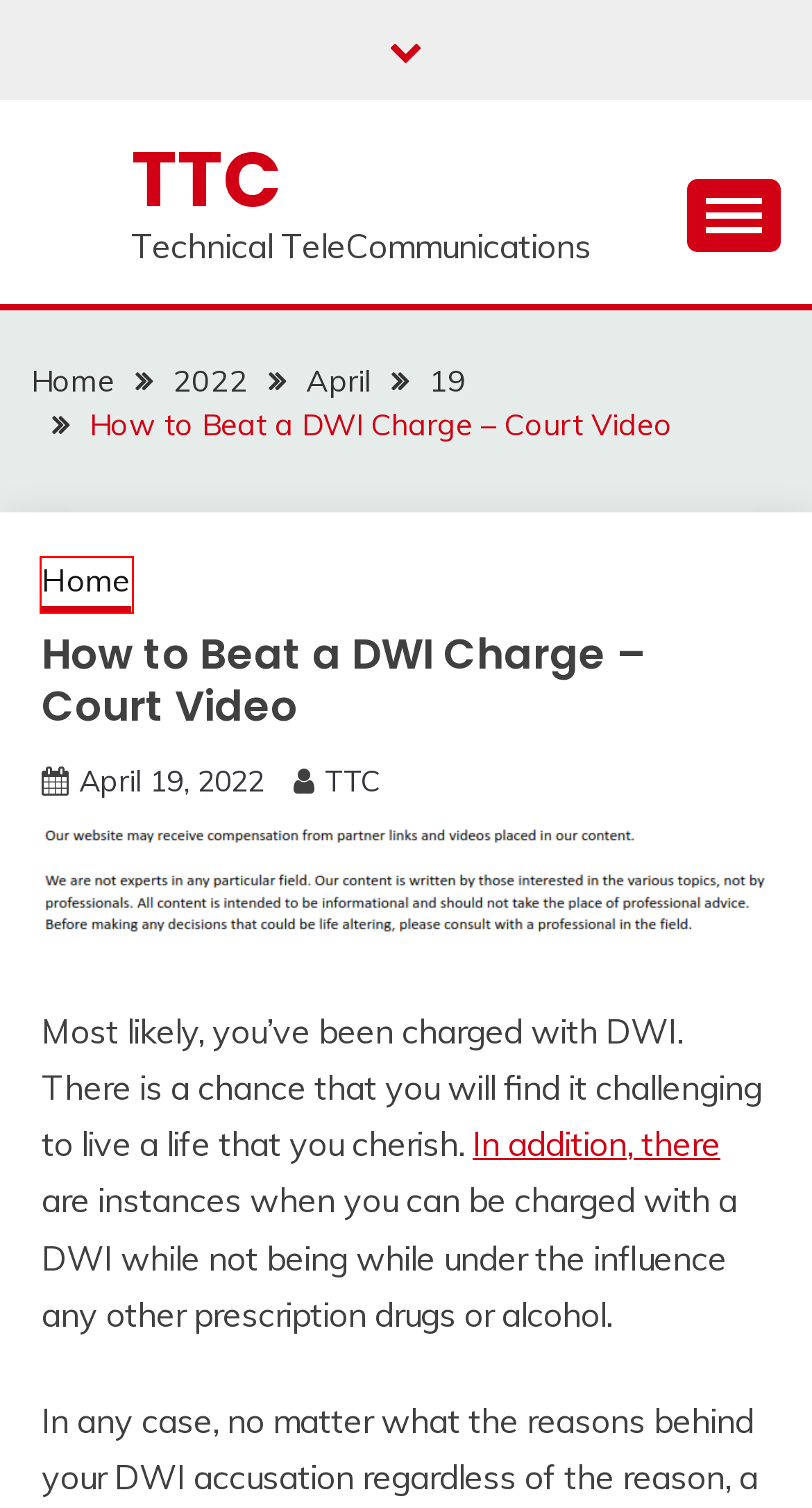Given a screenshot of a webpage with a red rectangle bounding box around a UI element, select the best matching webpage description for the new webpage that appears after clicking the highlighted element. The candidate descriptions are:
A. 2022 - TTC
B. March 2023 - TTC
C. TTC - Technical TeleCommunications
D. Home Archives - TTC
E. April 19, 2022 - TTC
F. April 2022 - TTC
G. TTC, Author at TTC
H. How to Beat a DWI Charge - Court Video

D